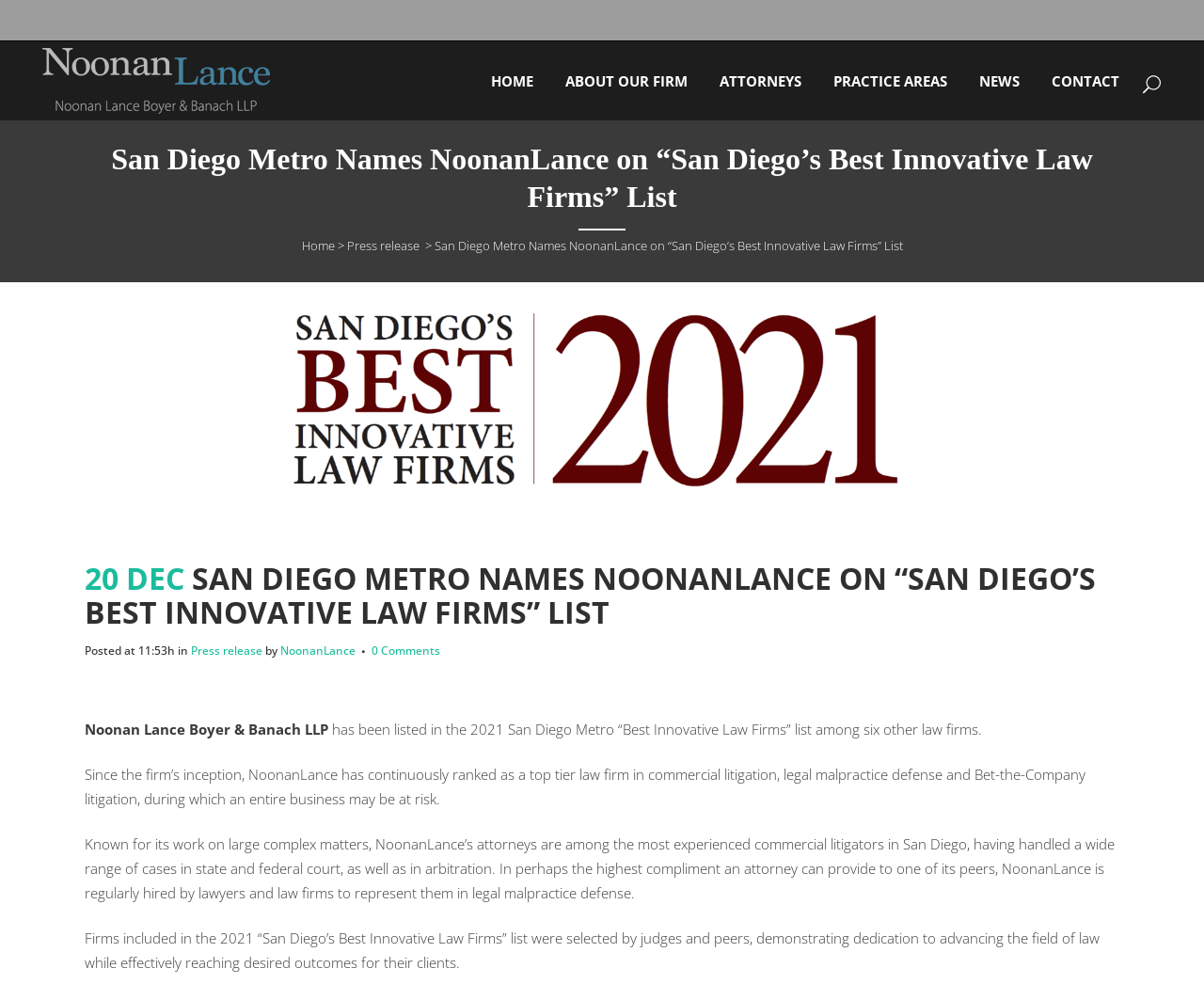Please find the bounding box coordinates of the element that must be clicked to perform the given instruction: "Click the CONTACT link". The coordinates should be four float numbers from 0 to 1, i.e., [left, top, right, bottom].

[0.86, 0.041, 0.943, 0.12]